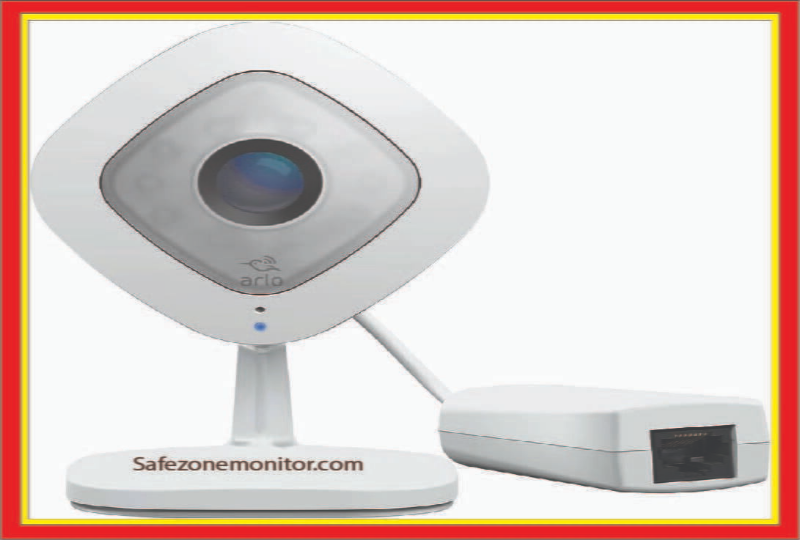Give a concise answer using only one word or phrase for this question:
What type of cable is used to connect the Arlo Q camera?

Ethernet cable